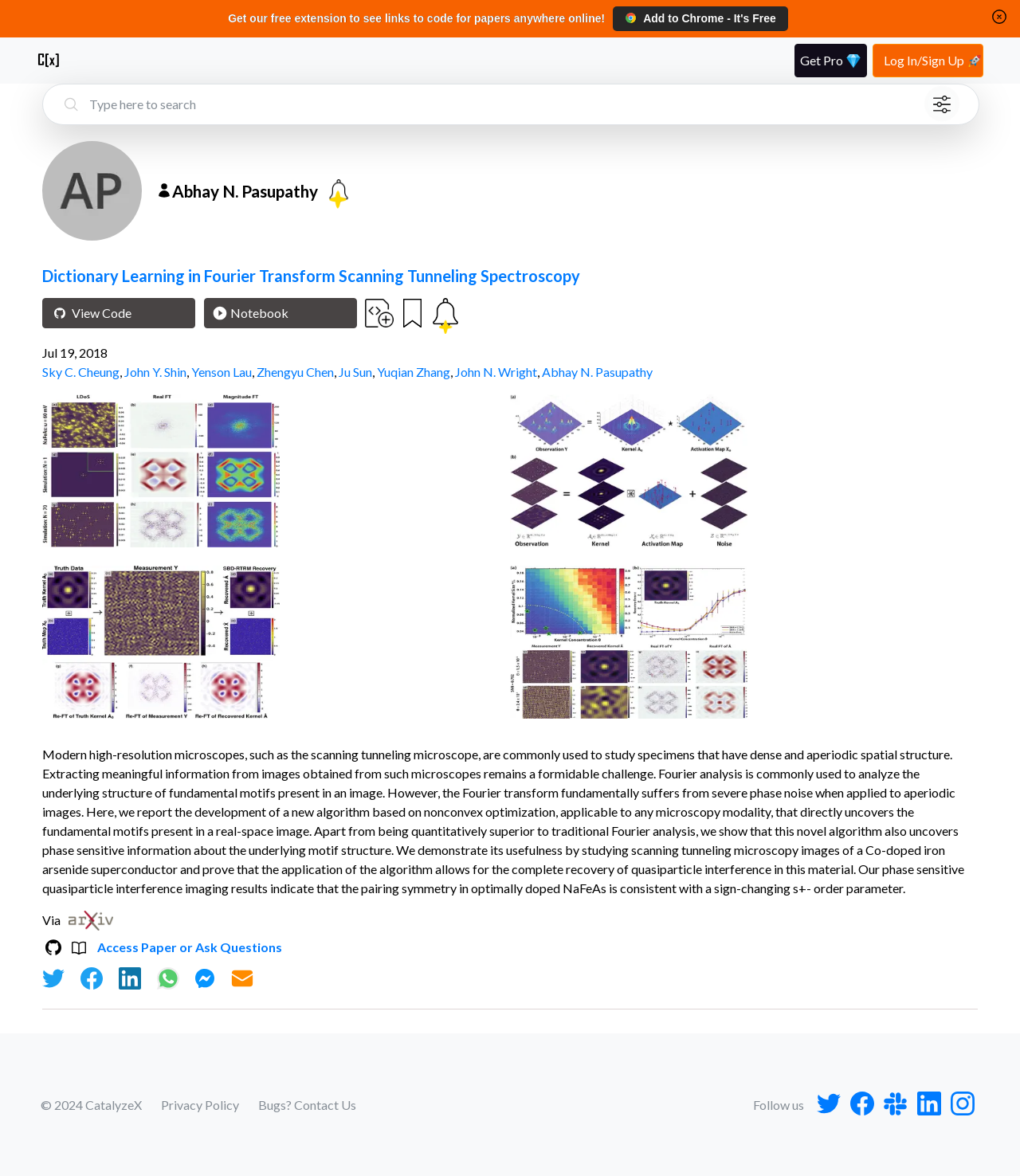Determine the bounding box coordinates for the HTML element described here: "Messenger Icon".

[0.192, 0.822, 0.21, 0.842]